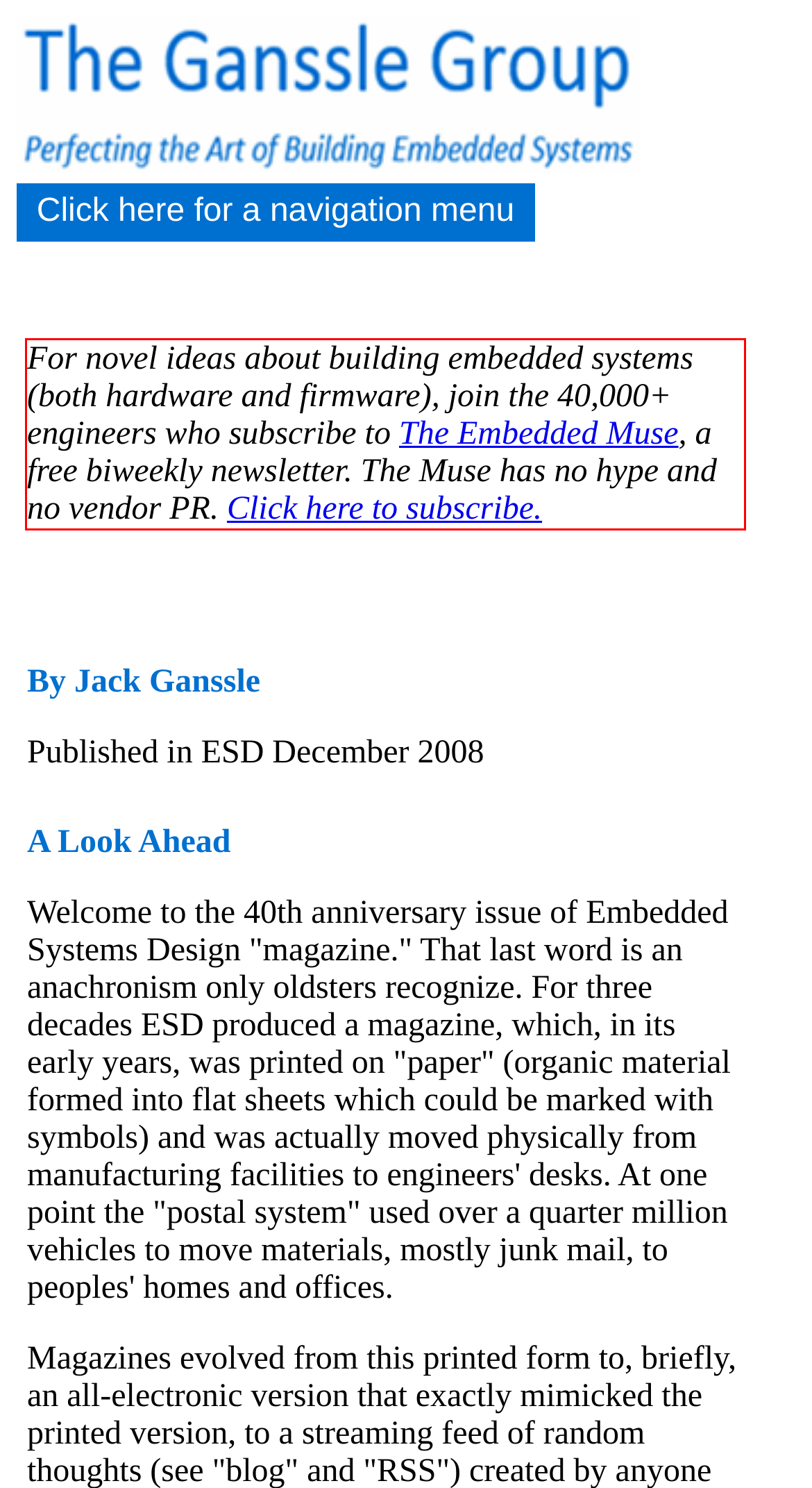Examine the screenshot of the webpage, locate the red bounding box, and generate the text contained within it.

For novel ideas about building embedded systems (both hardware and firmware), join the 40,000+ engineers who subscribe to The Embedded Muse, a free biweekly newsletter. The Muse has no hype and no vendor PR. Click here to subscribe.